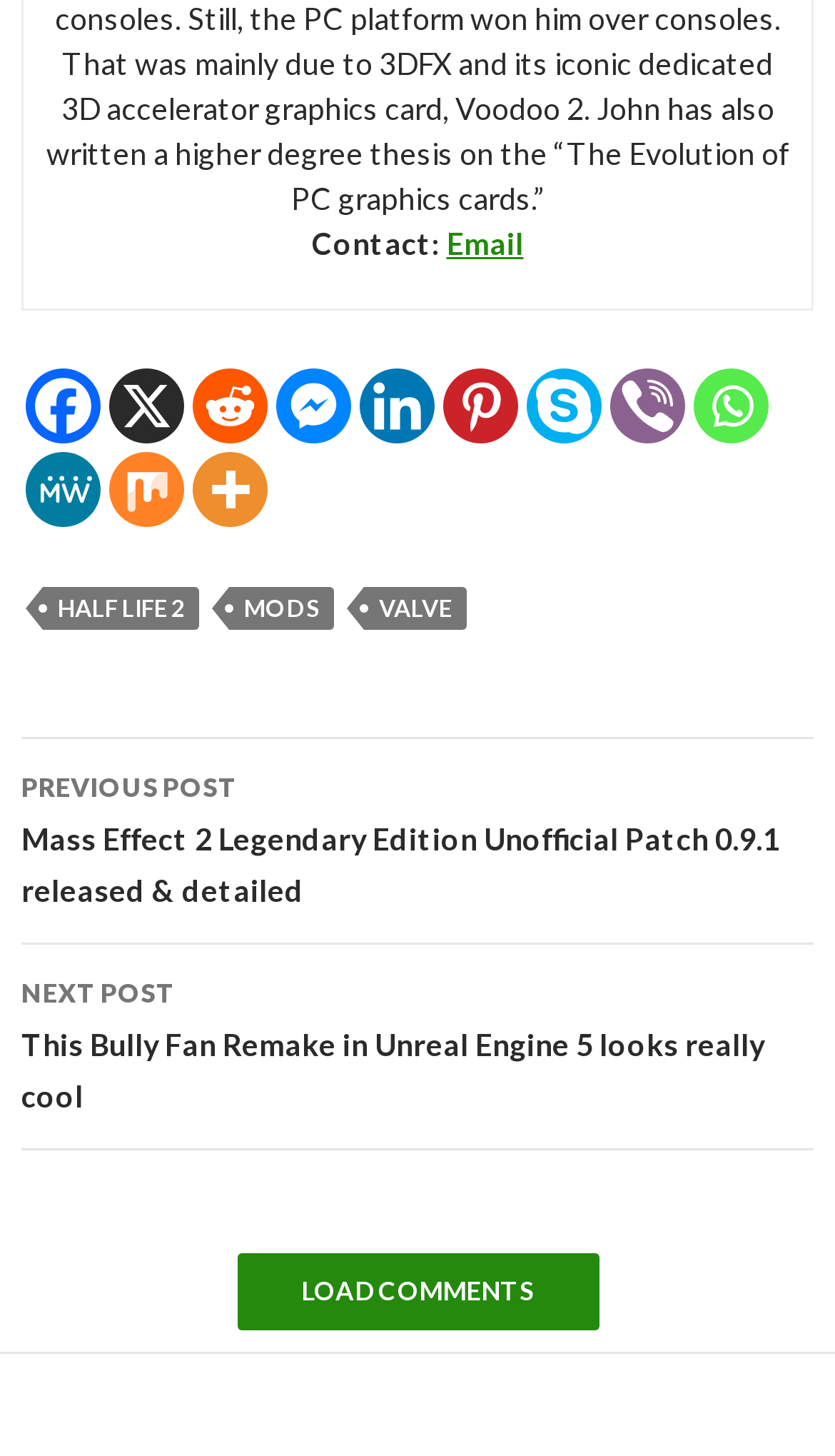Provide the bounding box coordinates in the format (top-left x, top-left y, bottom-right x, bottom-right y). All values are floating point numbers between 0 and 1. Determine the bounding box coordinate of the UI element described as: aria-label="Mix" title="Mix"

[0.131, 0.31, 0.221, 0.362]